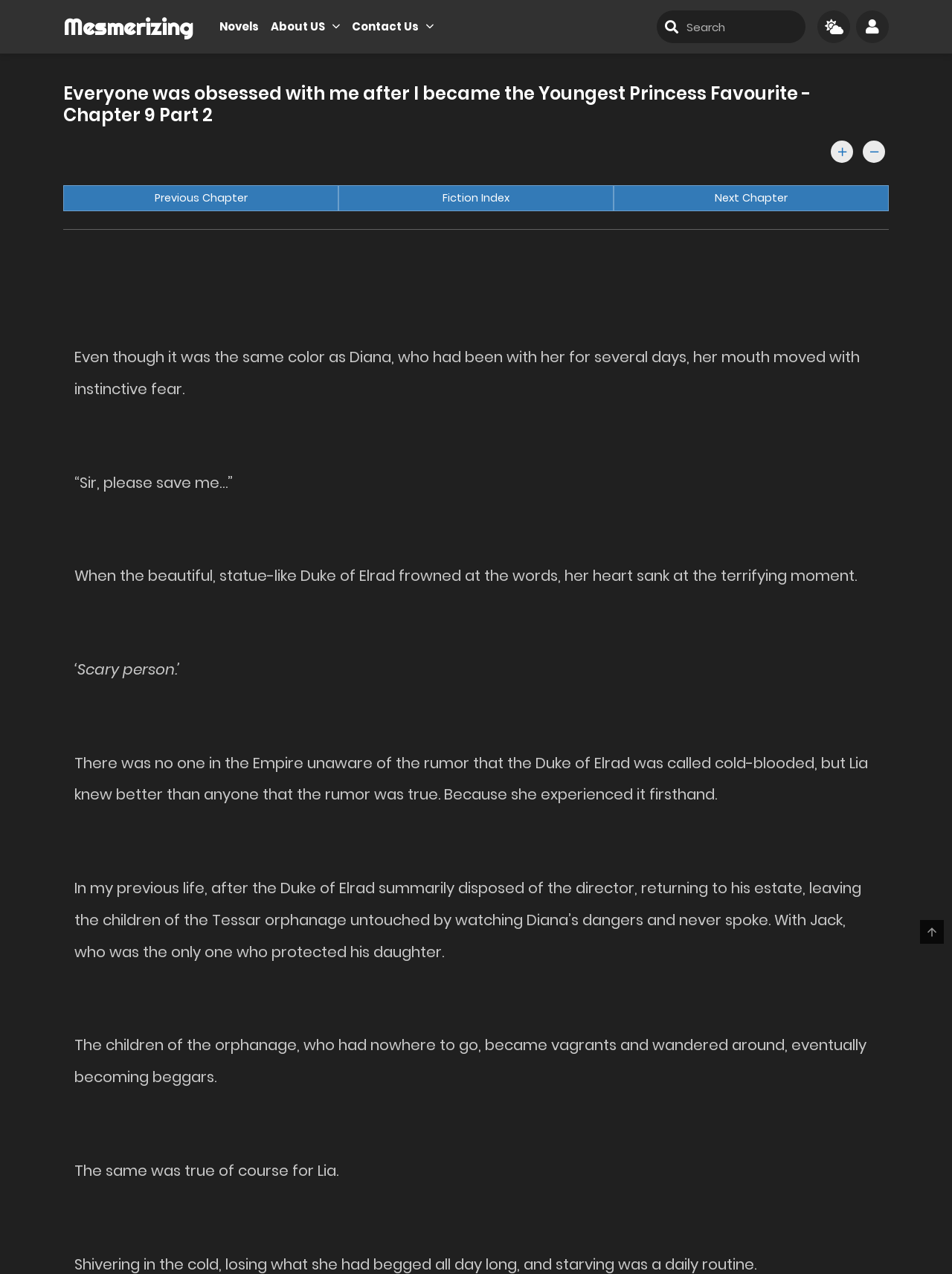What is the function of the textbox?
Please provide a detailed answer to the question.

I inferred this answer by looking at the textbox with the OCR text '' which is a common symbol for search, and its position on the webpage suggests it is a search box.